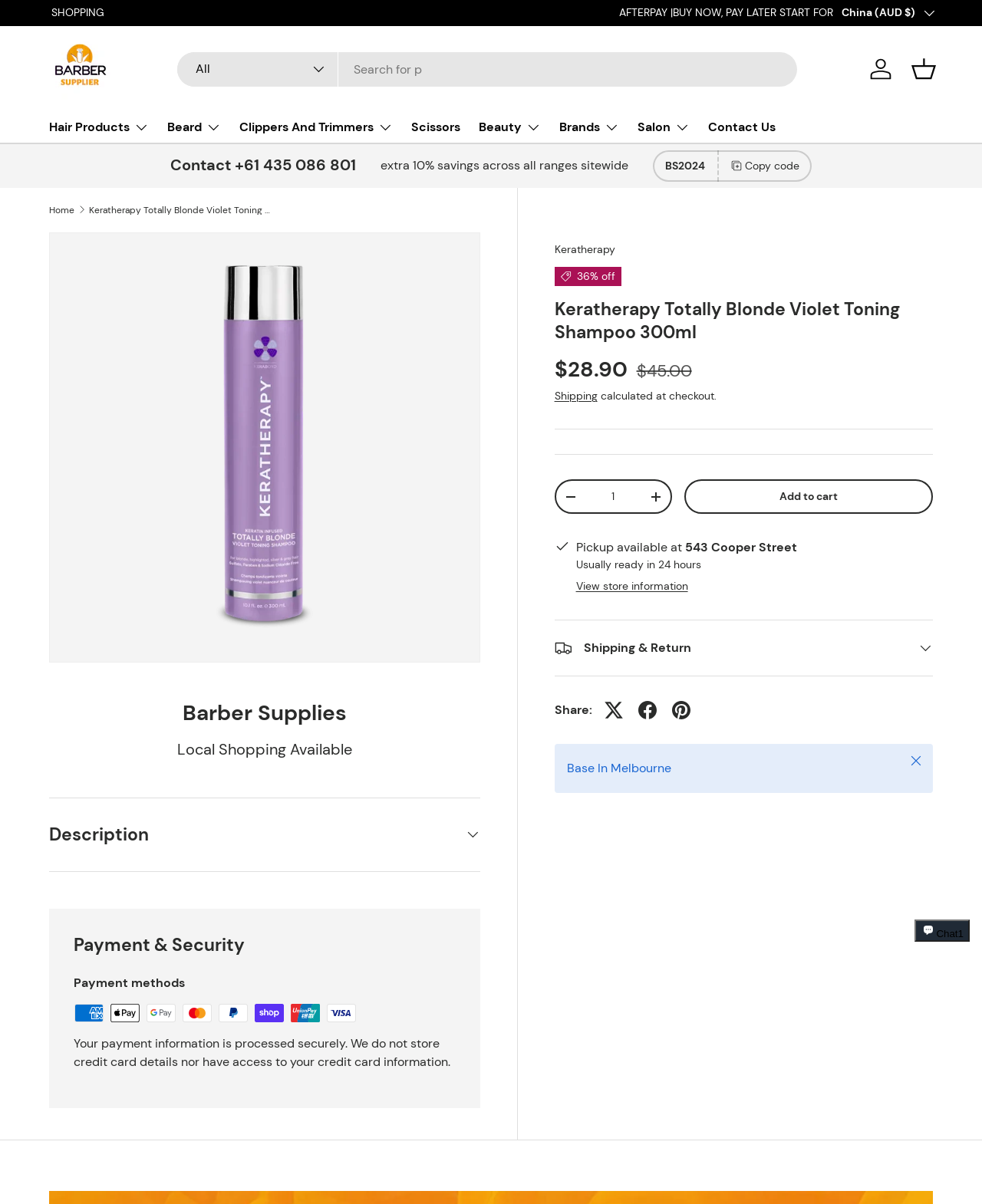Respond to the following query with just one word or a short phrase: 
What is the product name?

Keratherapy Totally Blonde Violet Toning Shampoo 300ml